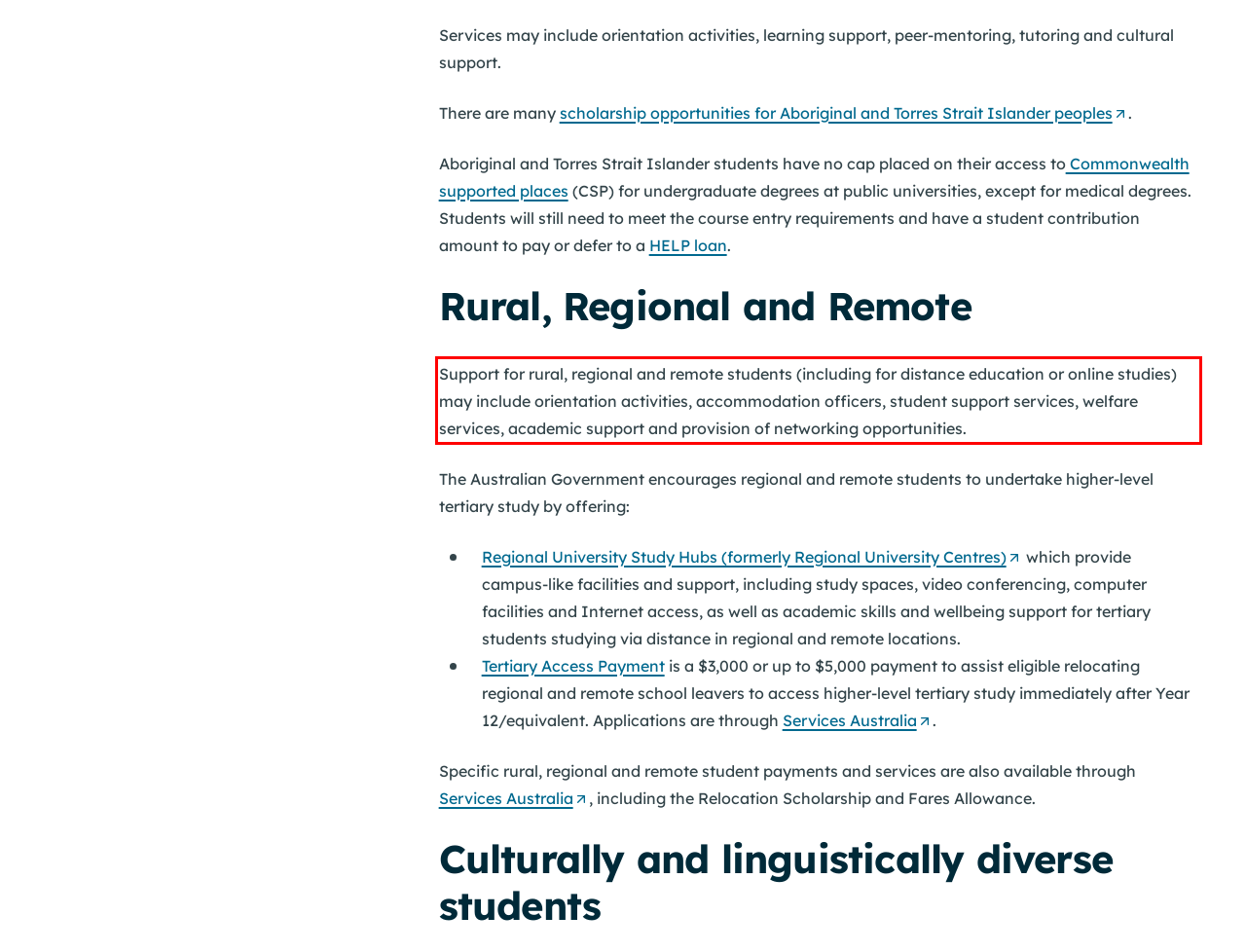You are given a webpage screenshot with a red bounding box around a UI element. Extract and generate the text inside this red bounding box.

Support for rural, regional and remote students (including for distance education or online studies) may include orientation activities, accommodation officers, student support services, welfare services, academic support and provision of networking opportunities.